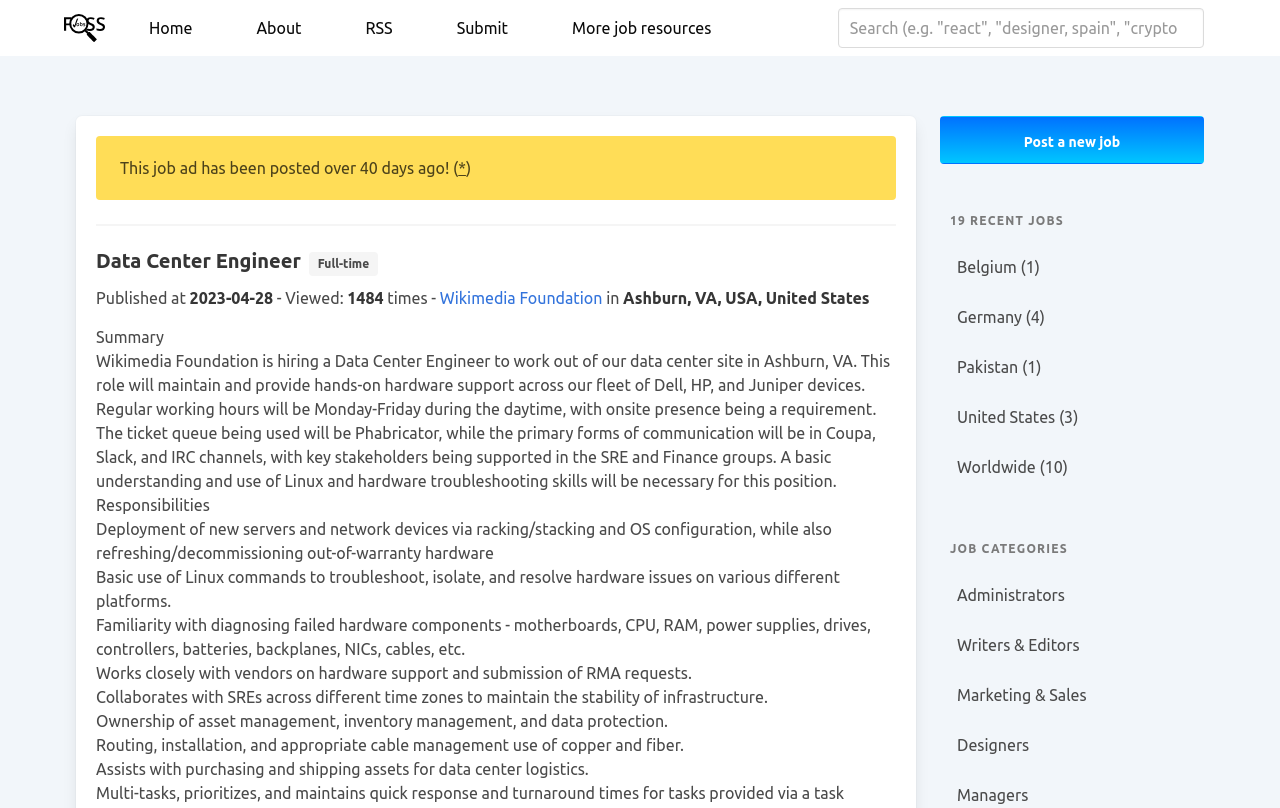Pinpoint the bounding box coordinates for the area that should be clicked to perform the following instruction: "Explore recent jobs in United States".

[0.738, 0.491, 0.937, 0.541]